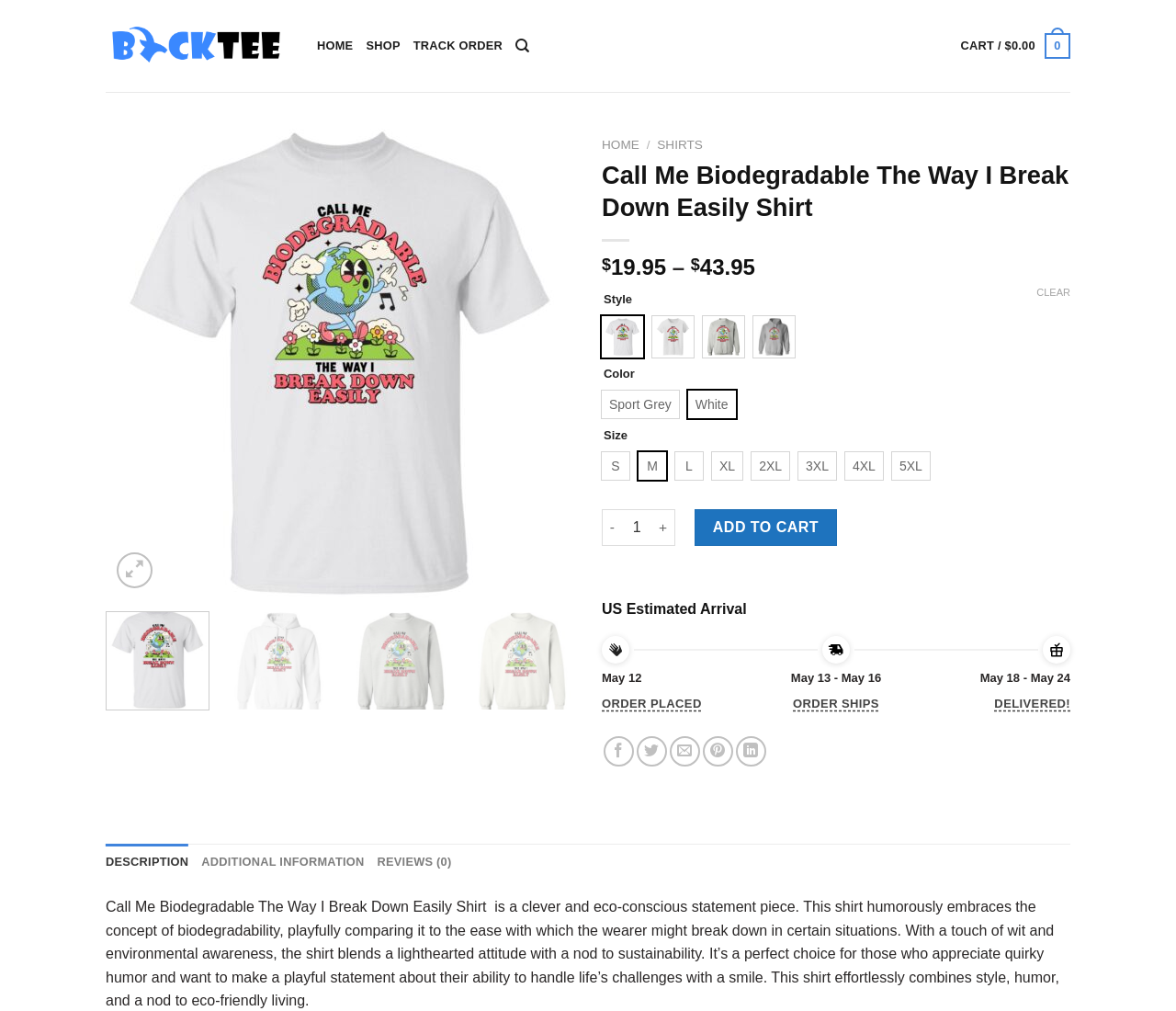What is the purpose of the 'ADD TO CART' button?
Based on the image, provide a one-word or brief-phrase response.

To add the shirt to the cart